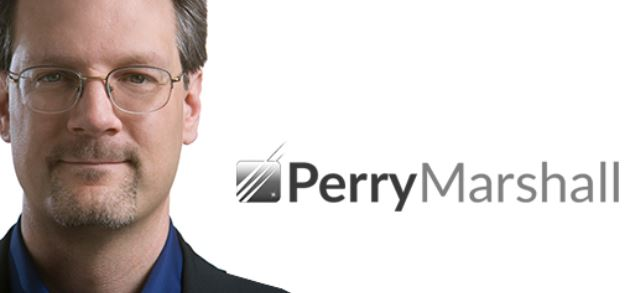What is beside Perry Marshall in the image?
Using the visual information, respond with a single word or phrase.

The text 'PerryMarshall'